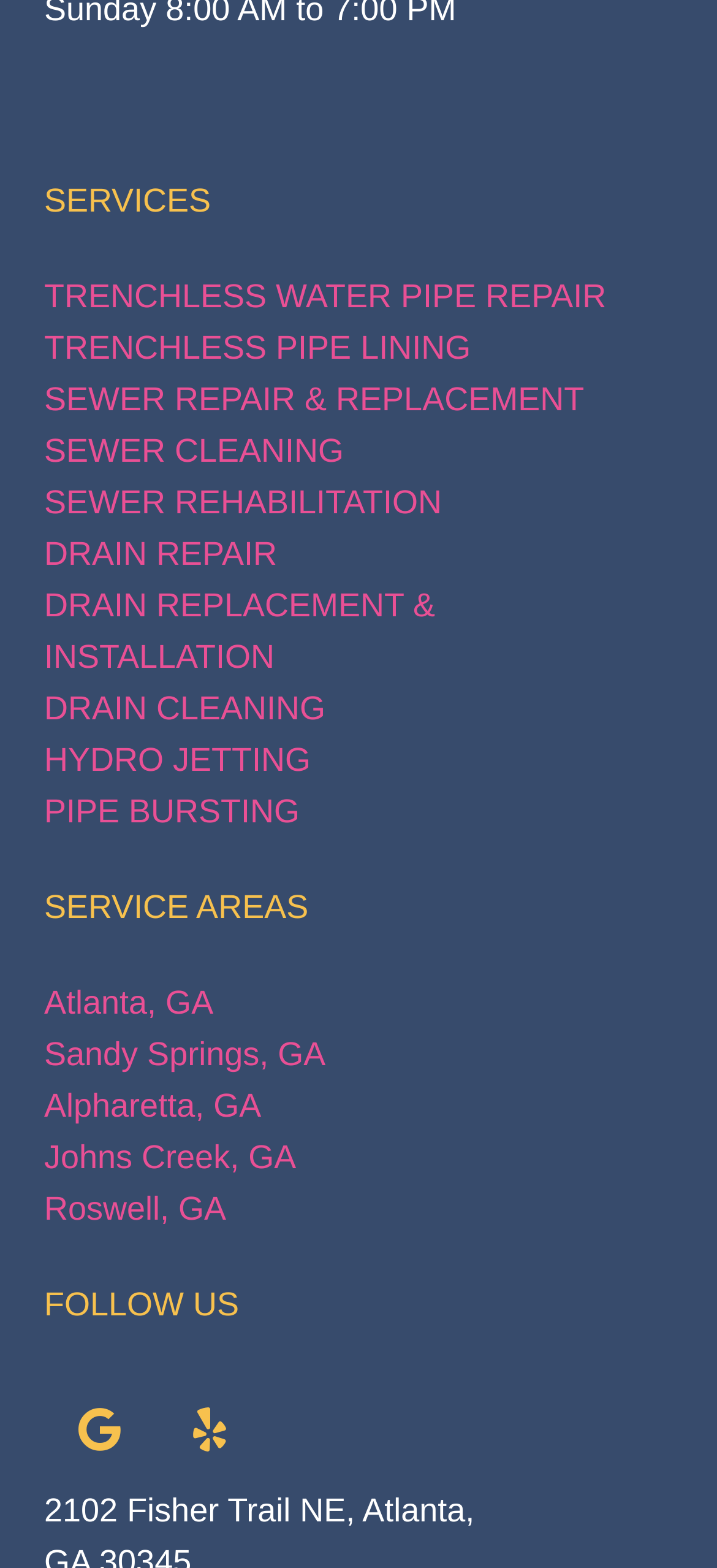What is the first service listed?
Please provide a single word or phrase as the answer based on the screenshot.

Trenchless water pipe repair